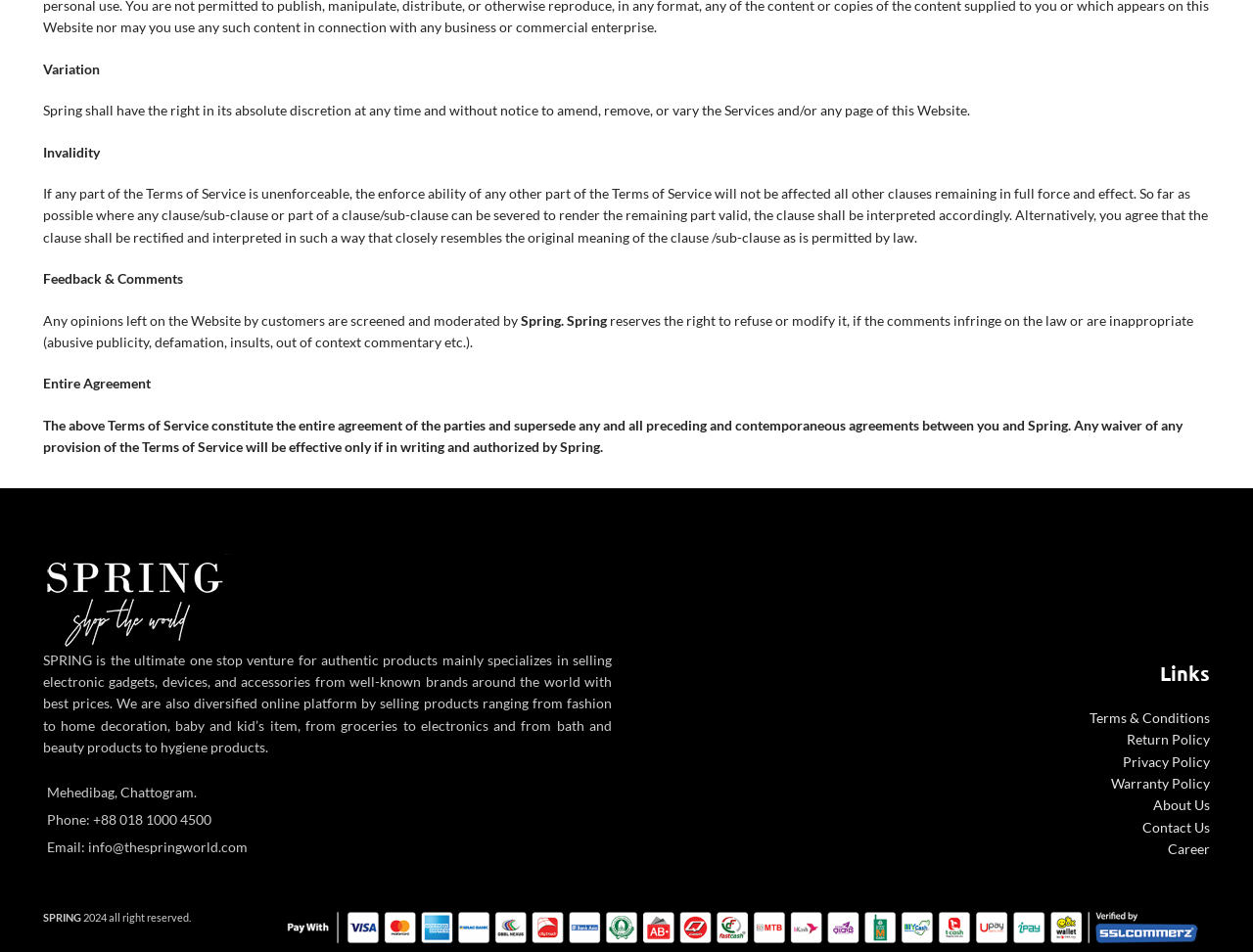Use a single word or phrase to answer the following:
What are the terms and conditions of SPRING?

Terms of Service